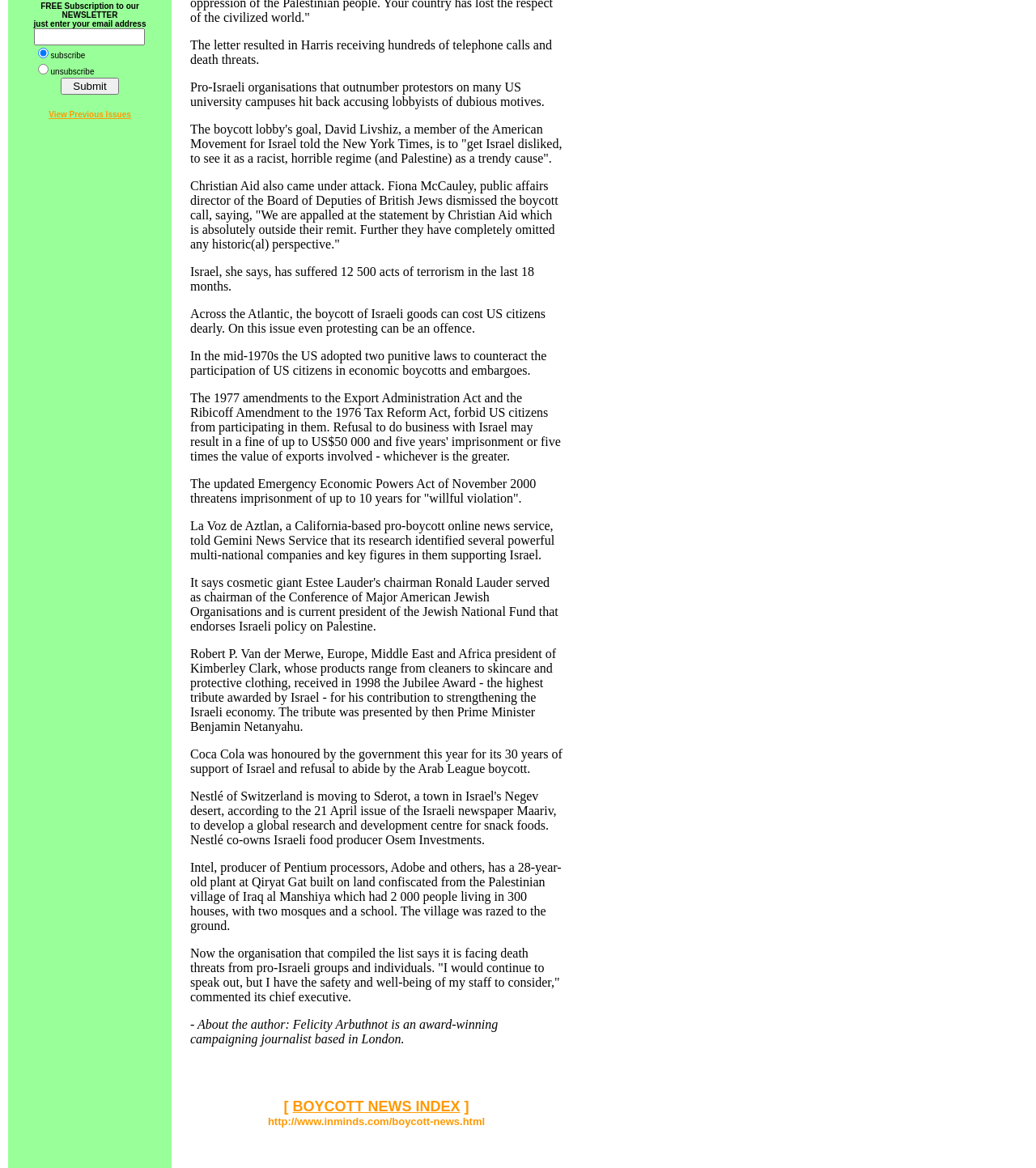What is the function of the 'Submit' button?
Please provide a single word or phrase as your answer based on the image.

Subscribe to newsletter